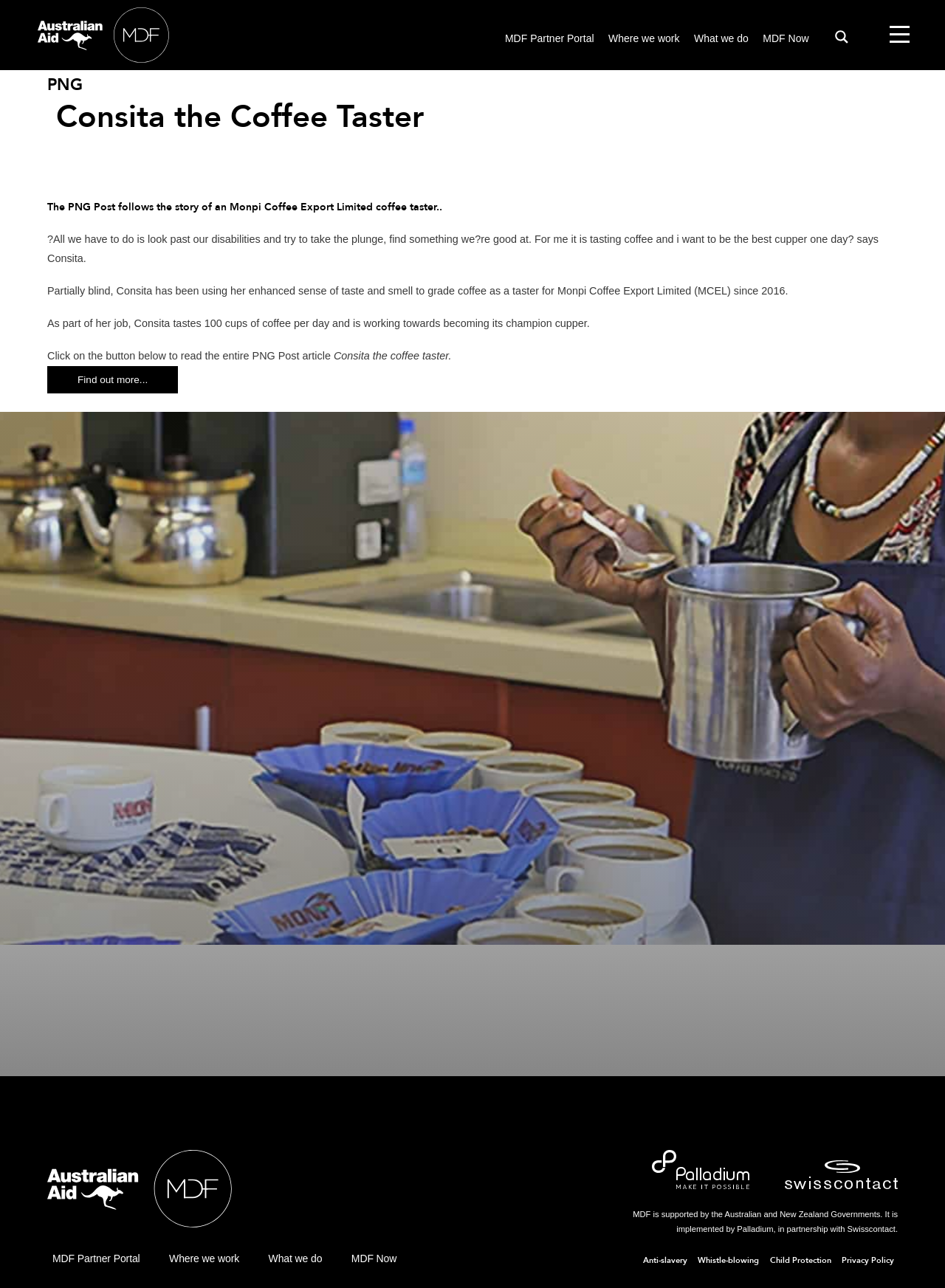Locate the bounding box coordinates of the area where you should click to accomplish the instruction: "Search using the magnifier button".

[0.871, 0.014, 0.91, 0.043]